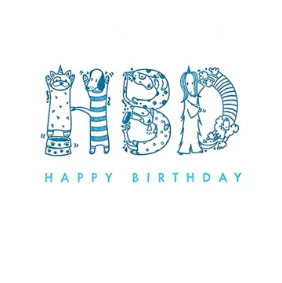What is the purpose of this design? Please answer the question using a single word or phrase based on the image.

Birthday card